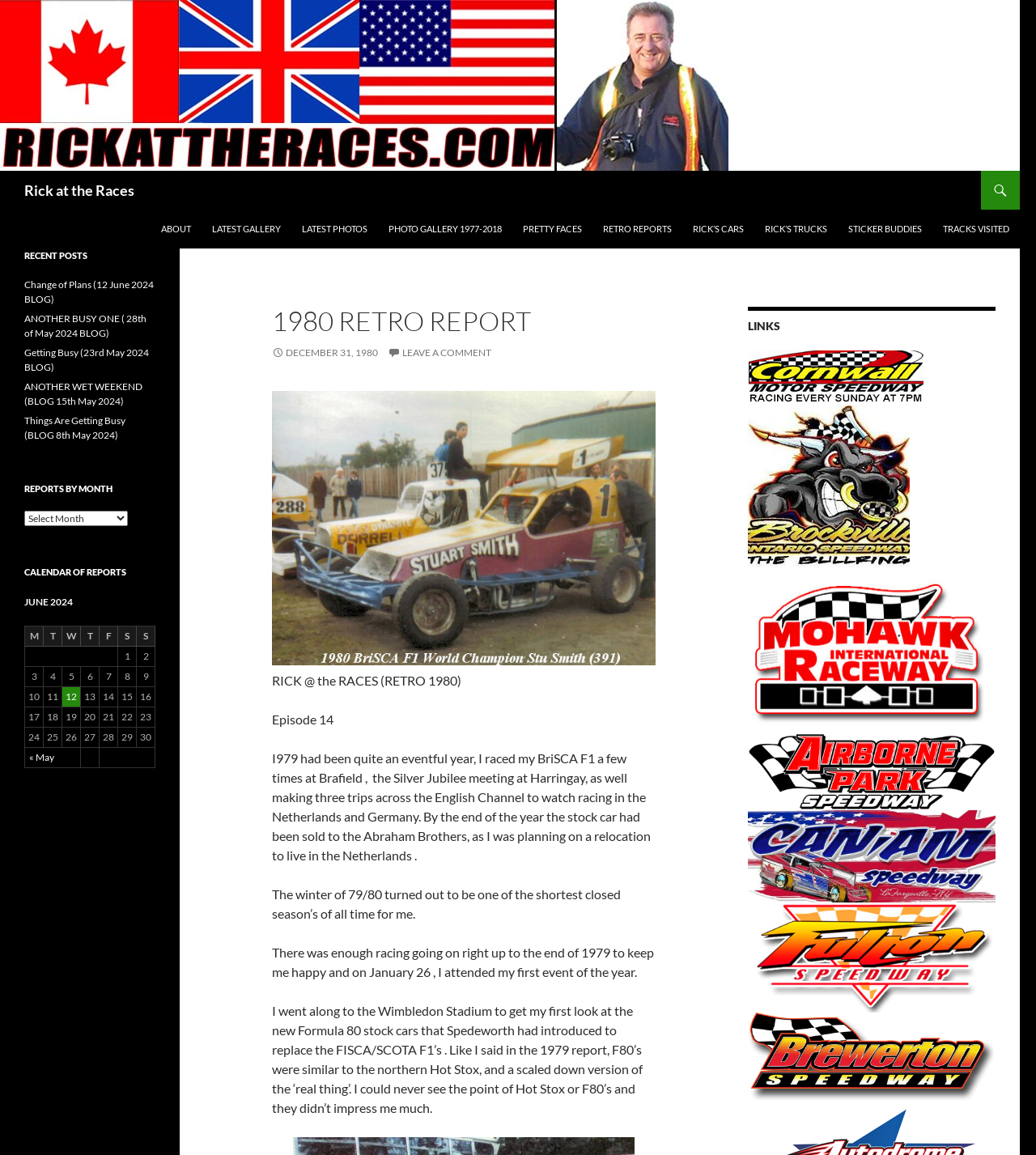What is the name of the website?
Refer to the image and provide a one-word or short phrase answer.

Rick at the Races